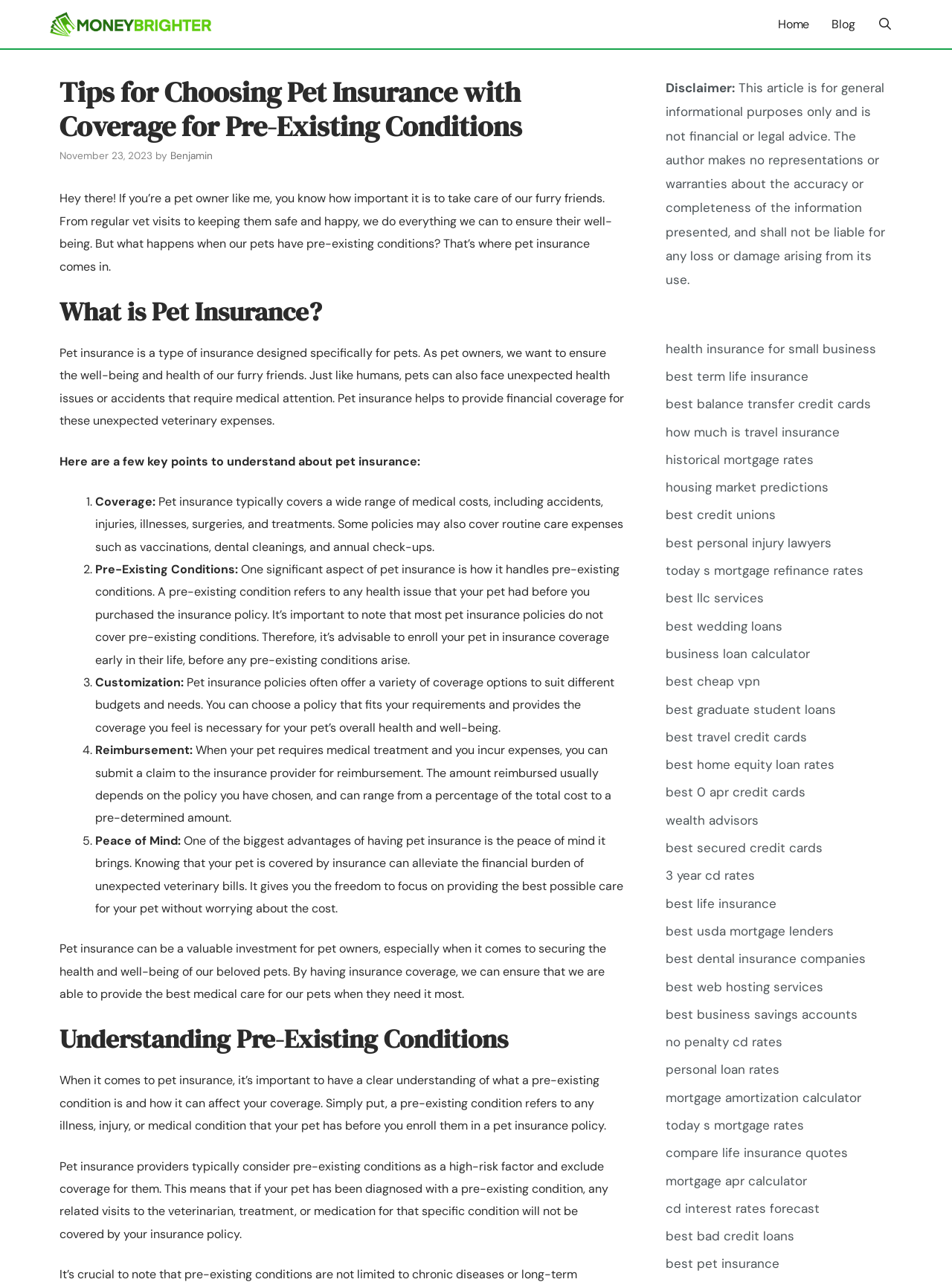Can you show the bounding box coordinates of the region to click on to complete the task described in the instruction: "View the post"?

None